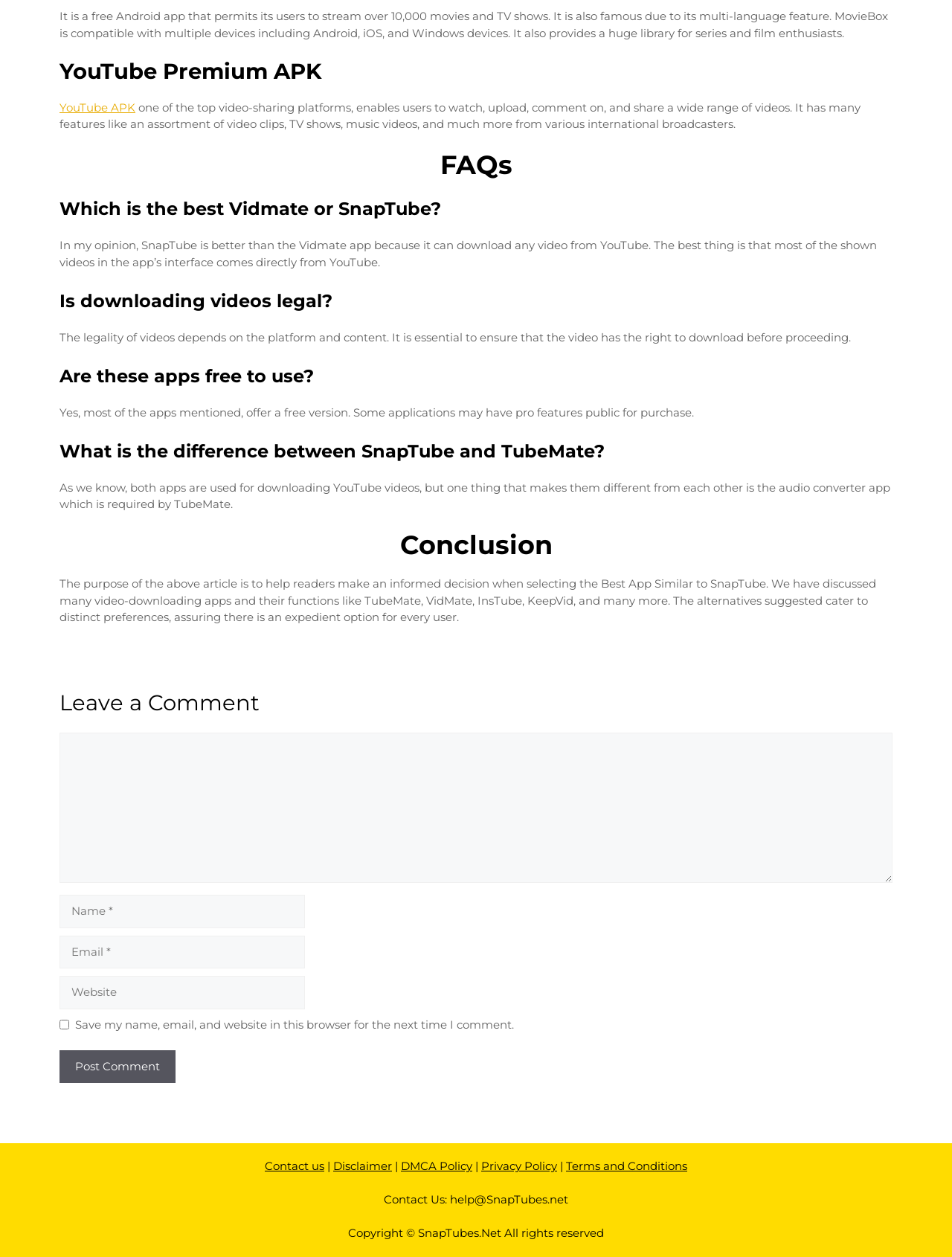Provide the bounding box coordinates of the HTML element this sentence describes: "Disclaimer". The bounding box coordinates consist of four float numbers between 0 and 1, i.e., [left, top, right, bottom].

[0.35, 0.922, 0.412, 0.933]